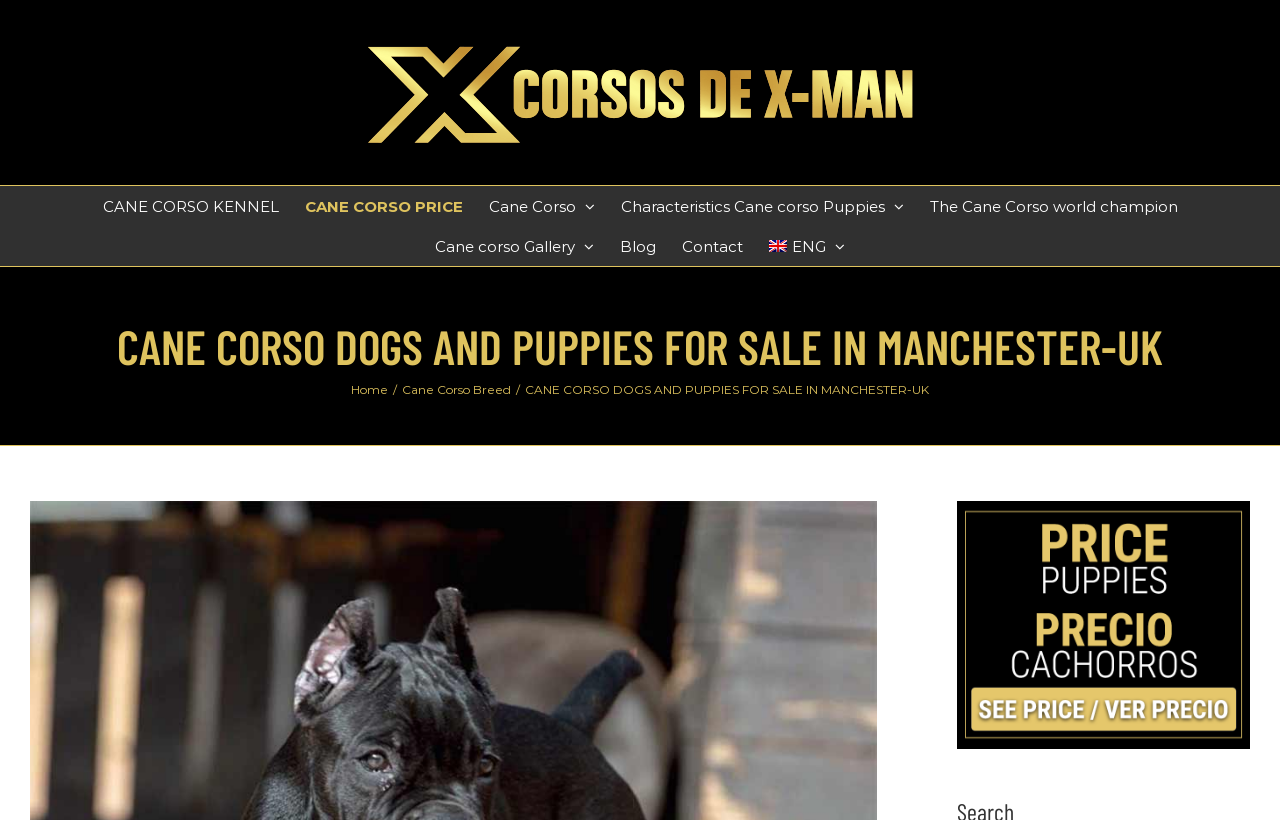Identify the bounding box coordinates of the specific part of the webpage to click to complete this instruction: "Enter email address".

None